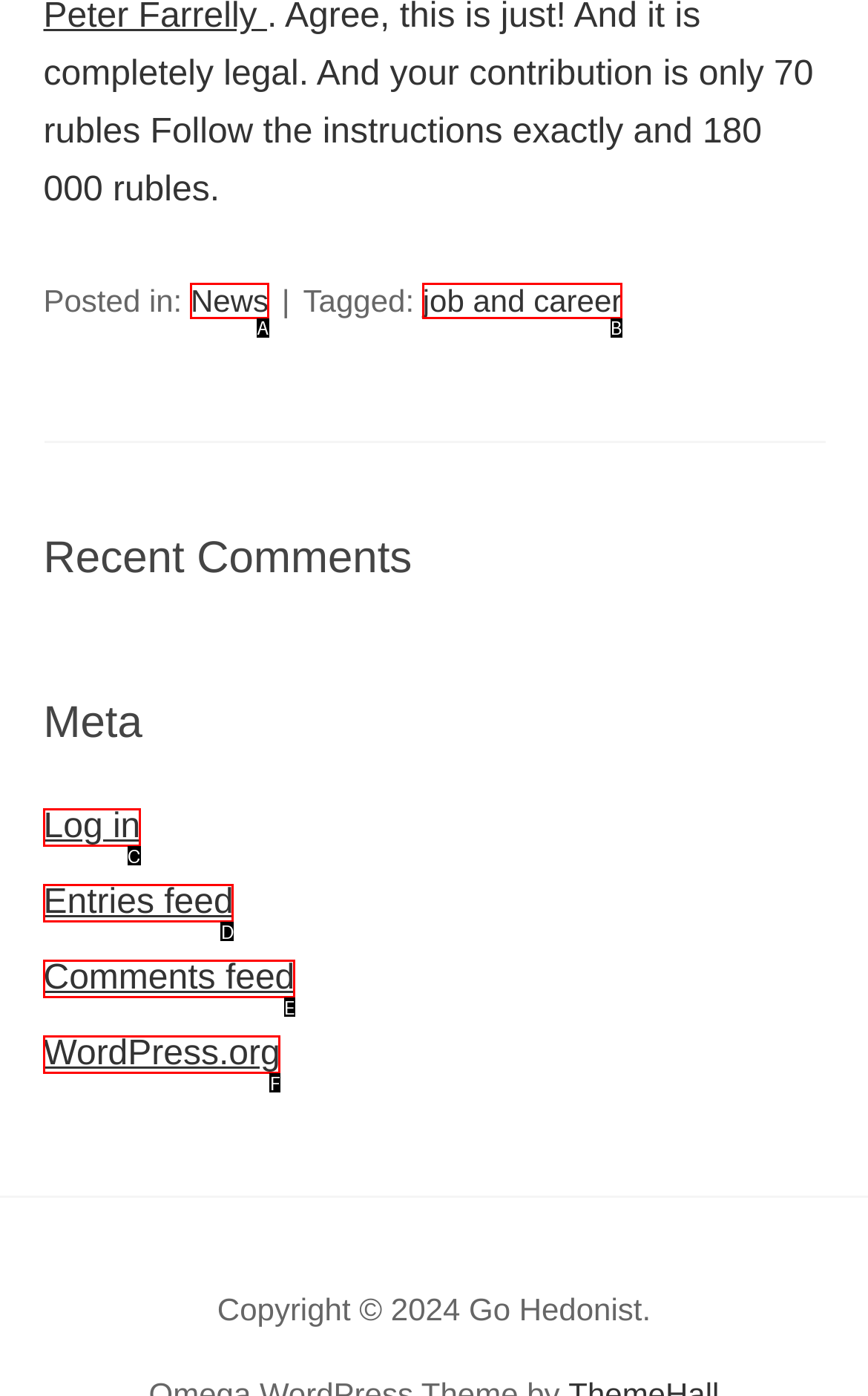Using the description: WordPress.org, find the best-matching HTML element. Indicate your answer with the letter of the chosen option.

F